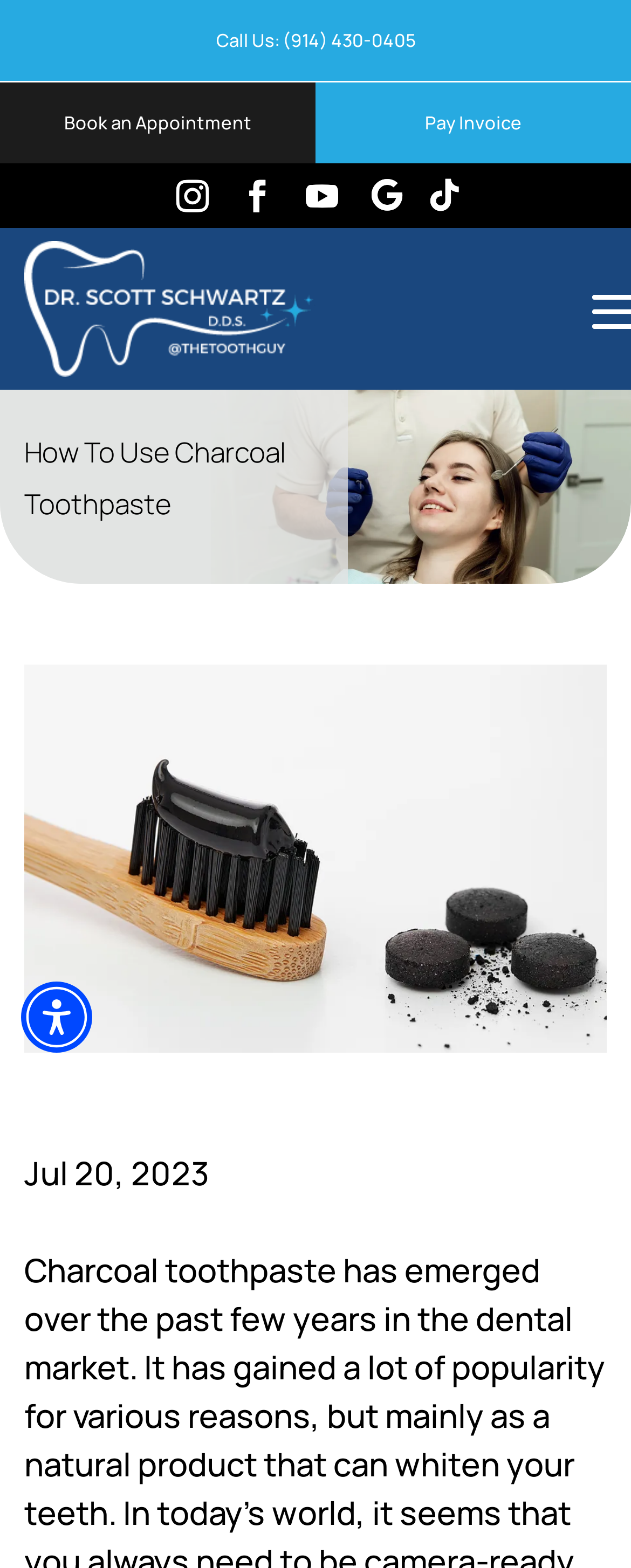Determine the bounding box coordinates of the area to click in order to meet this instruction: "Make a Donation".

None